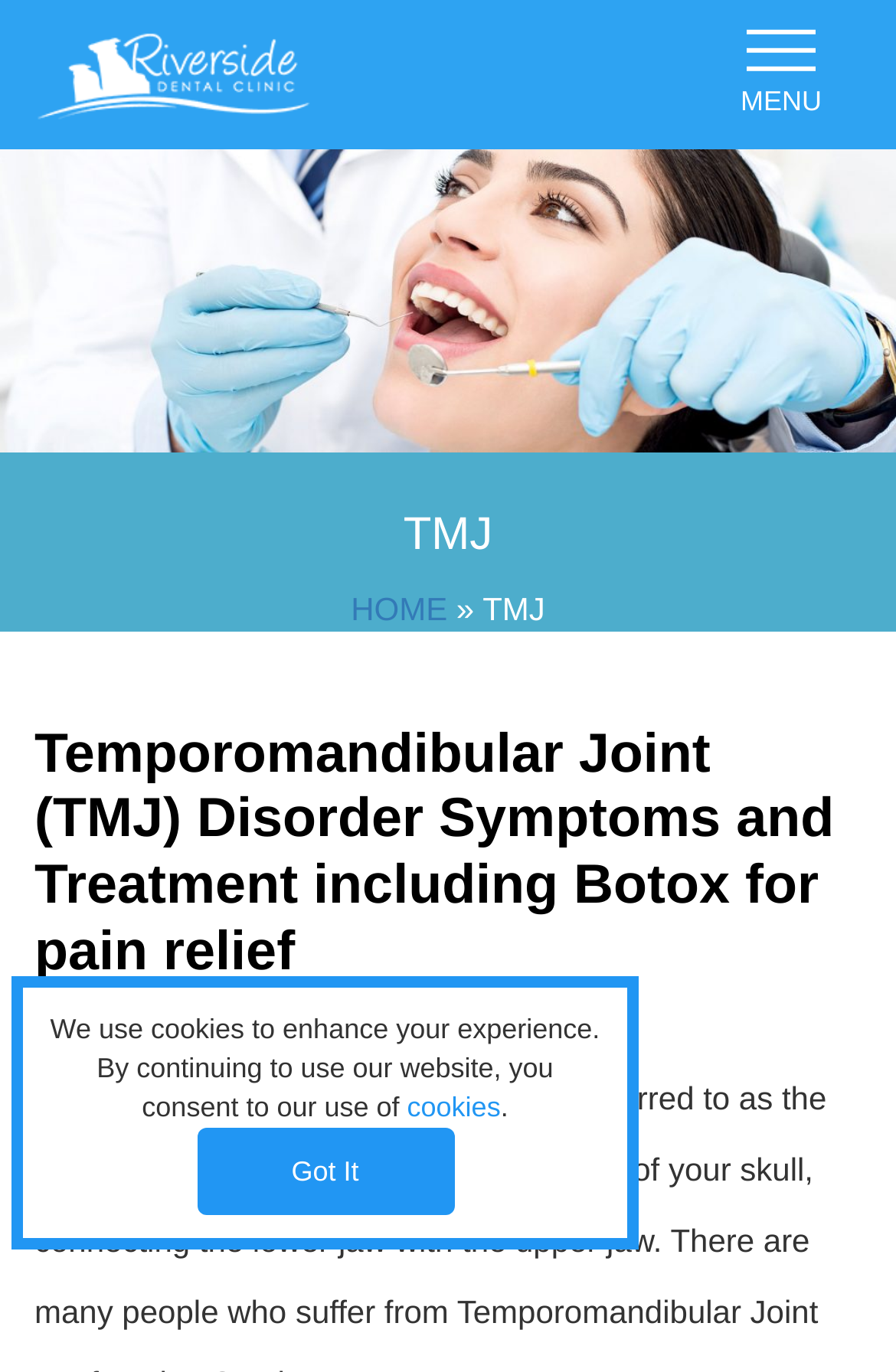Pinpoint the bounding box coordinates of the area that must be clicked to complete this instruction: "Click Riverside Dental Clinic".

[0.026, 0.04, 0.359, 0.067]